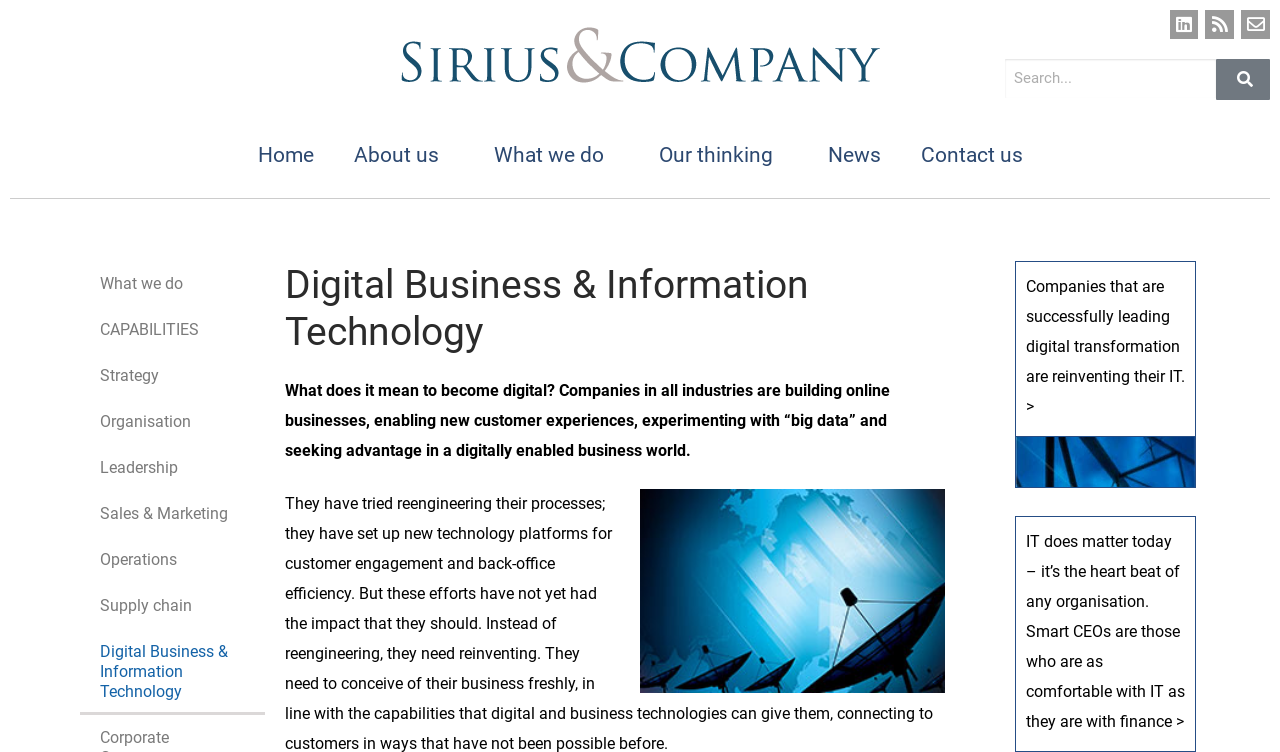Identify the bounding box coordinates for the element you need to click to achieve the following task: "Check the News". Provide the bounding box coordinates as four float numbers between 0 and 1, in the form [left, top, right, bottom].

[0.631, 0.176, 0.704, 0.237]